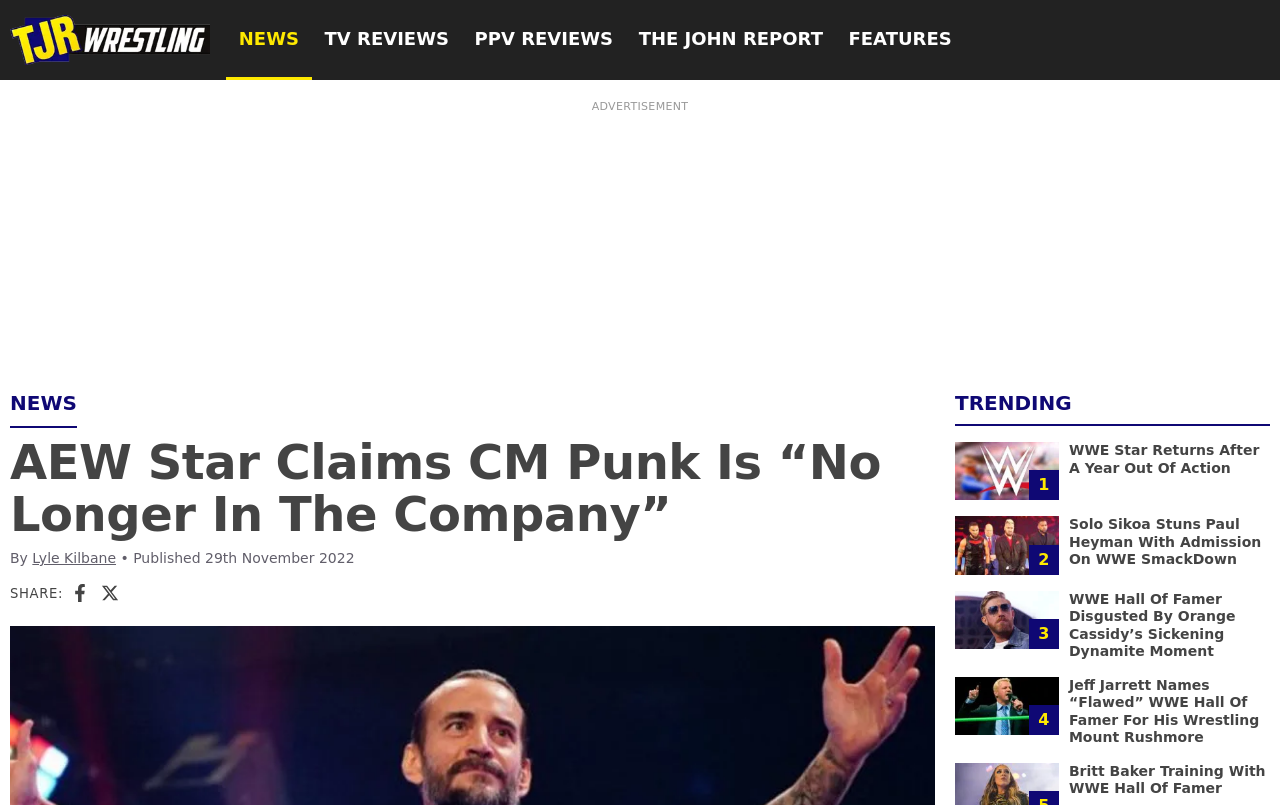What type of images are used on the webpage?
Look at the screenshot and give a one-word or phrase answer.

Wrestling-related images